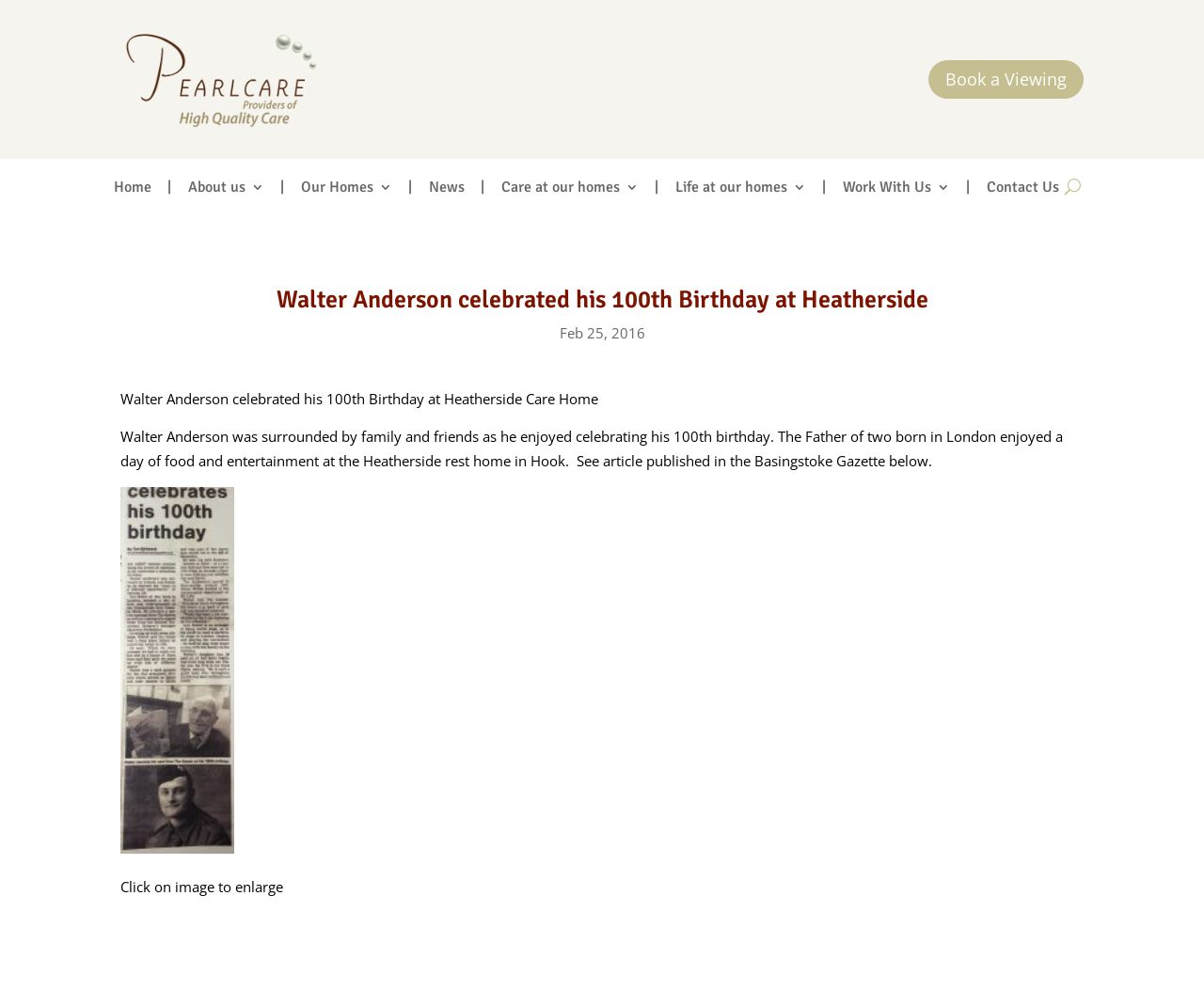Provide a one-word or brief phrase answer to the question:
What is the name of the care home where Walter Anderson celebrated his birthday?

Heatherside Care Home